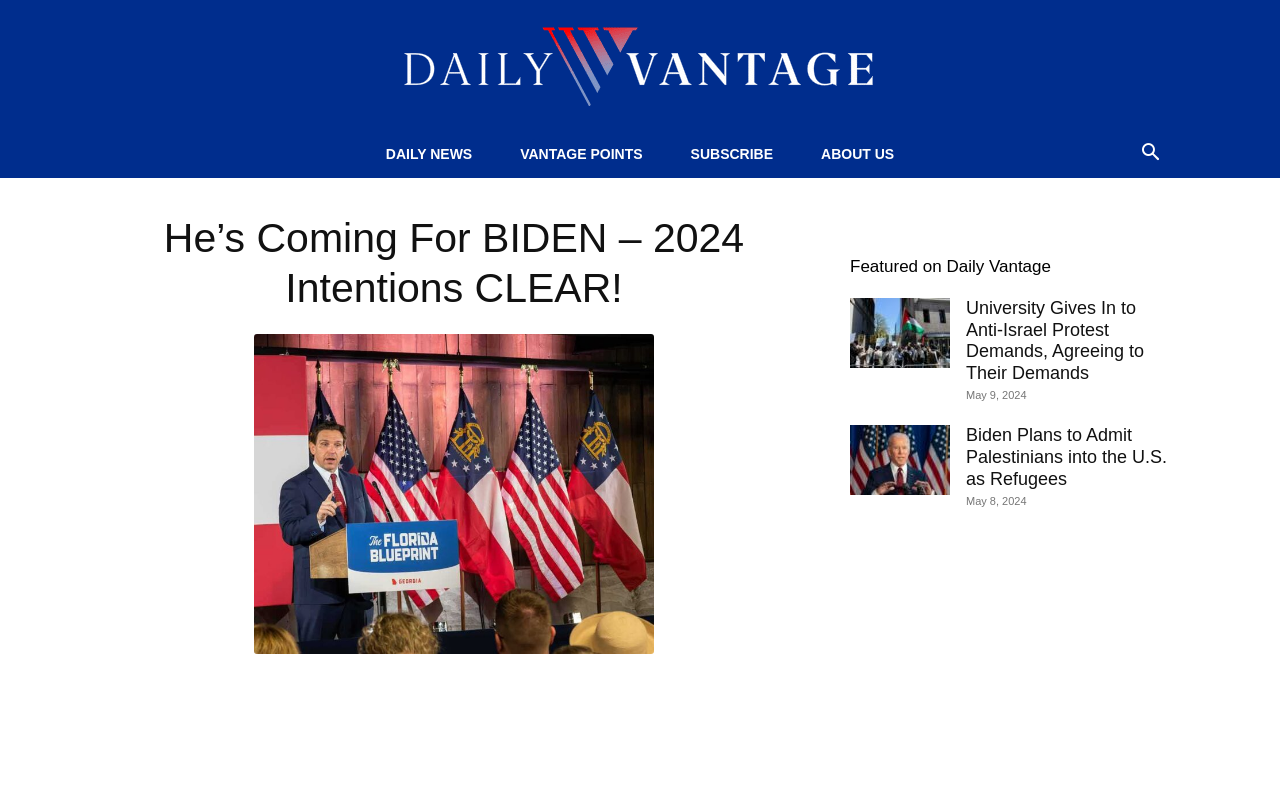What is the purpose of the button on the top-right corner?
Carefully analyze the image and provide a thorough answer to the question.

I found a button on the top-right corner of the webpage, which had the text 'Search'. This suggests that the purpose of this button is to allow users to search for content on the website.